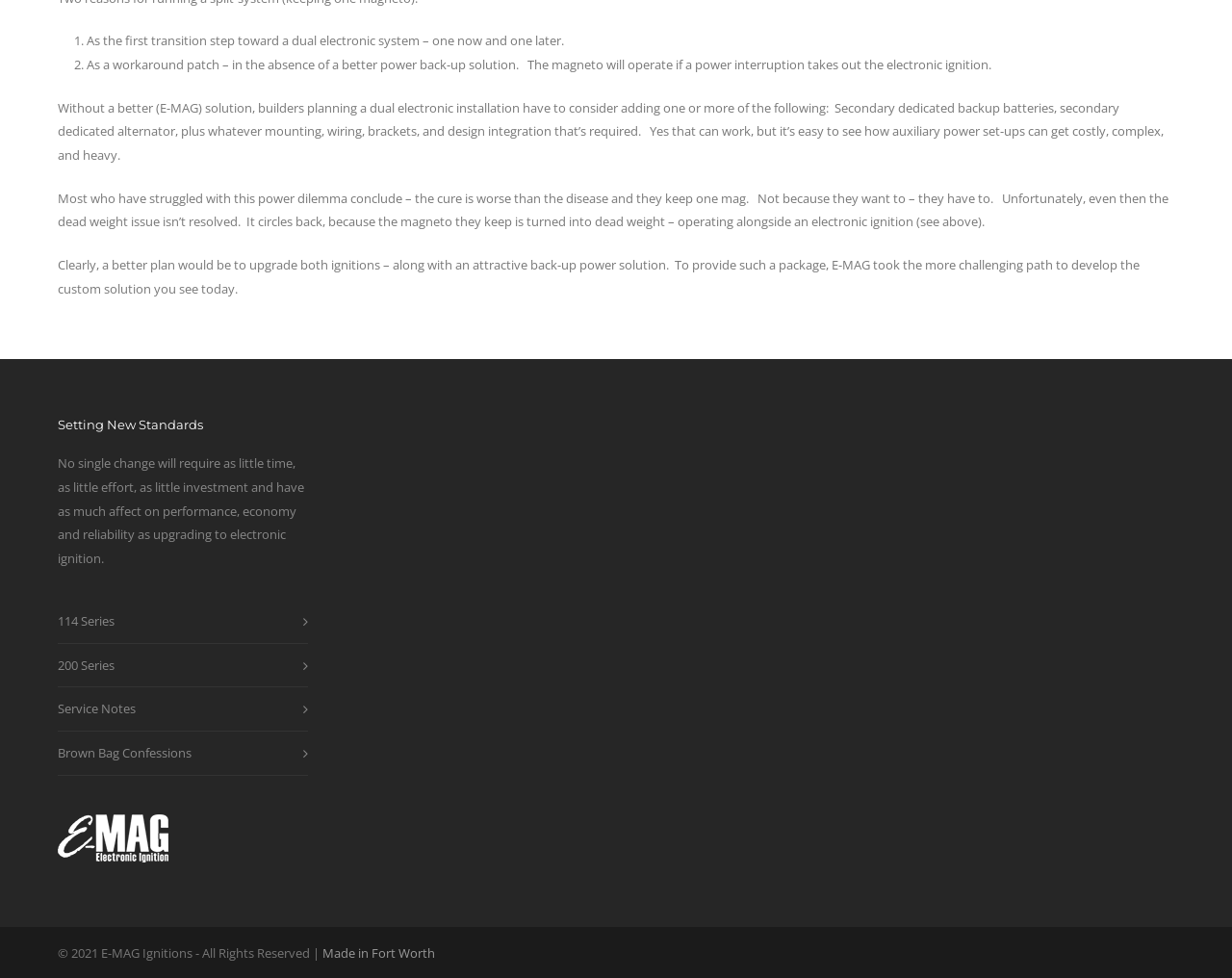Provide a brief response in the form of a single word or phrase:
What is the main topic of this webpage?

E-MAG Ignitions